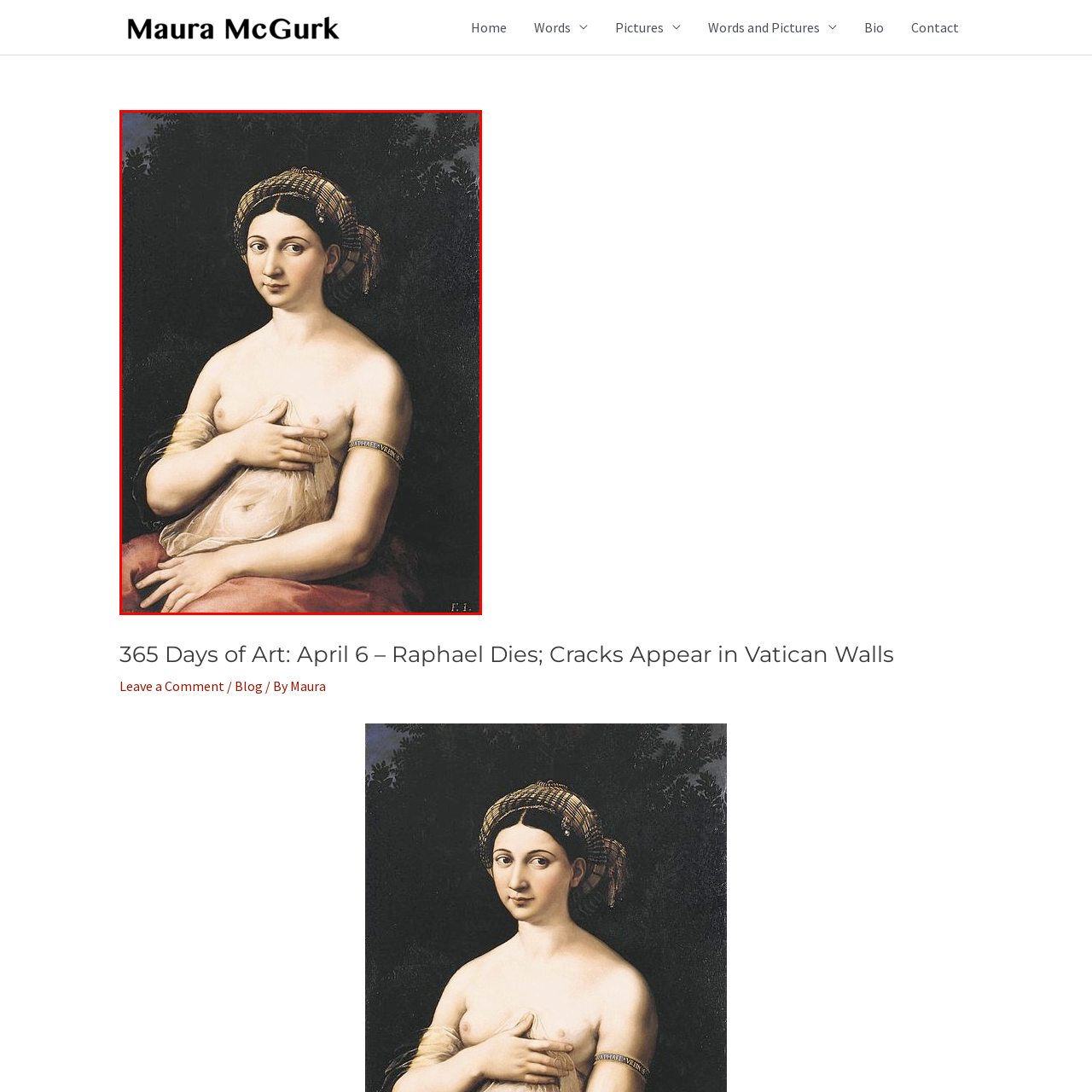Craft a detailed explanation of the image surrounded by the red outline.

The image features "La Fornarina," a celebrated painting by the Italian Renaissance artist Raphael. The artwork depicts a young woman with a serene expression, her gaze directed towards the viewer. She is modestly draped, with her left hand gently covering her chest and a translucent fabric cascading over her shoulders. The subject wears a distinctive checkered headdress, which adds to her character, while an ornate bracelet inscribed with "RAFAEL VR" adorns her right arm, hinting at her connection to the artist. The background is dark and rich, accentuating the figure and providing a dramatic contrast. This painting not only showcases Raphael's exceptional talent in rendering human emotion and beauty but also symbolizes the intimate relationship he had with his muse, often believed to be the model for this work. The piece is situated within a discussion on the impact of Raphael's art and his legacy, highlighting its significance in the historical context of April 6th, the day Raphael passed away.